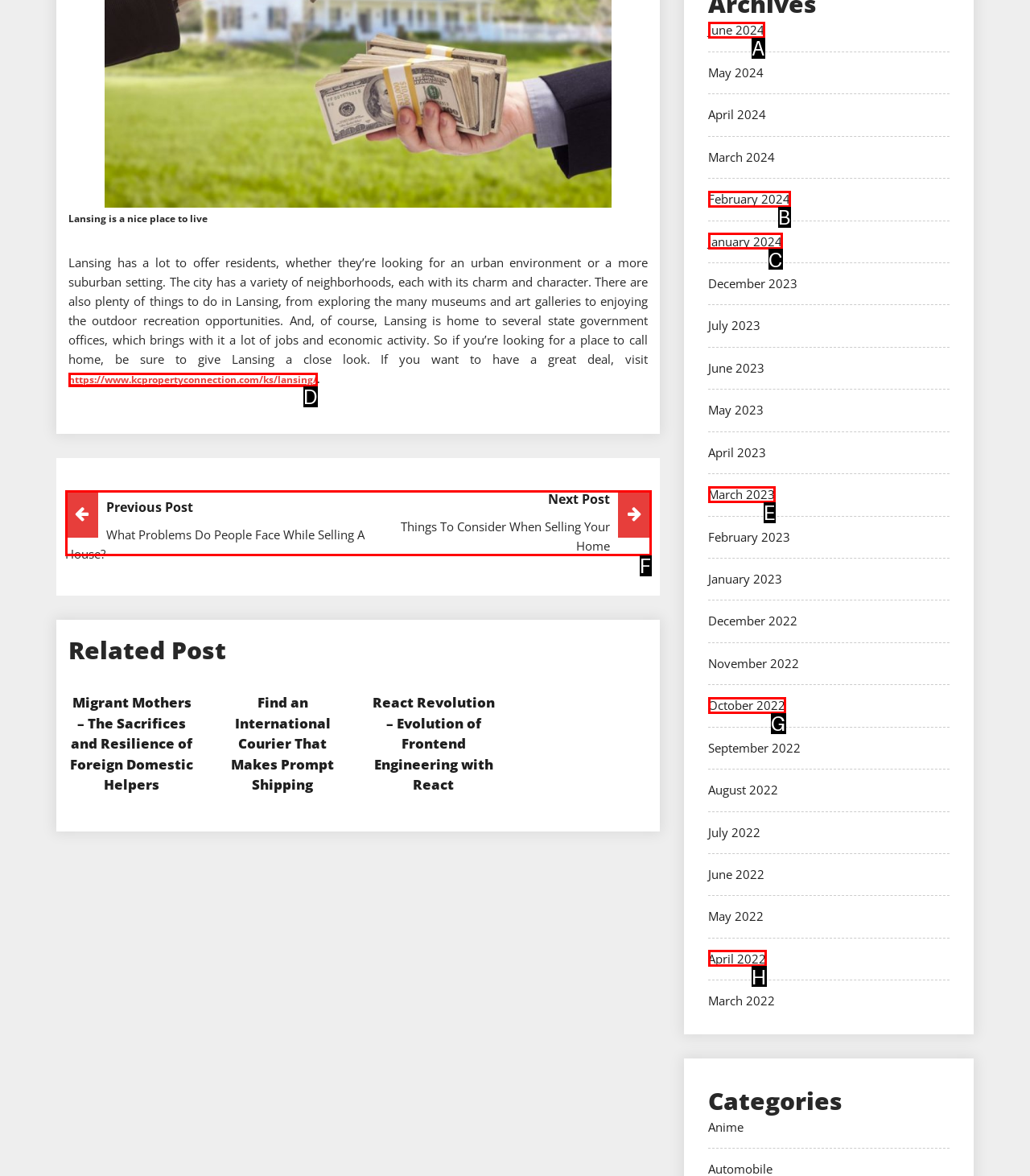From the choices provided, which HTML element best fits the description: June 2024? Answer with the appropriate letter.

A